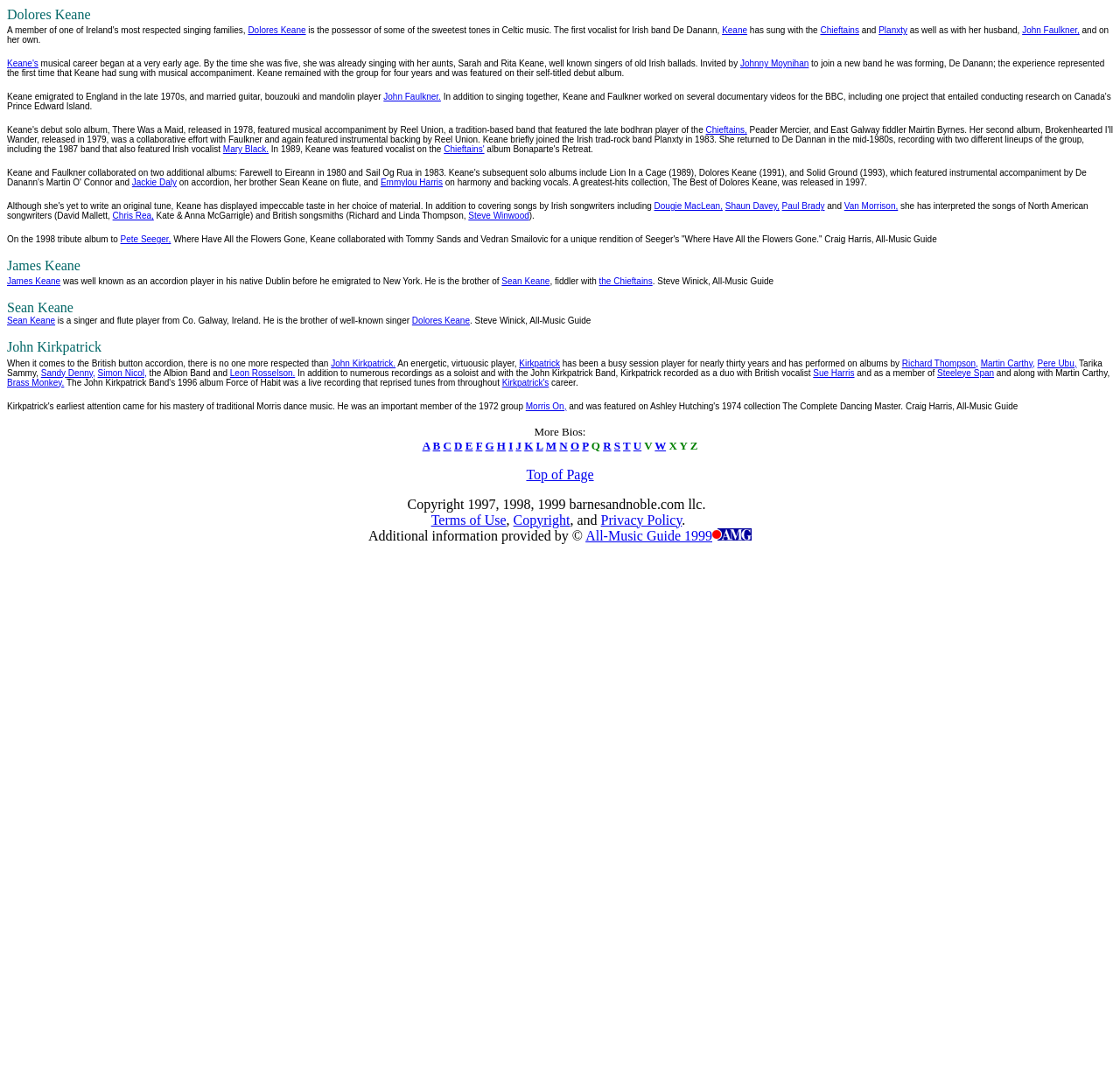Explain the webpage's layout and main content in detail.

This webpage is about Celtic music biographies, specifically focusing on the lives and careers of several notable musicians. At the top of the page, there is a heading "Dolores Keane" followed by a brief description of her as a vocalist with a sweet tone in Celtic music. Below this, there is a paragraph detailing her early life, musical career, and collaborations with other artists.

To the right of Dolores Keane's heading, there is a link to her name, which likely leads to more information about her. Further down the page, there are mentions of other musicians she has worked with, including De Danann, the Chieftains, and Planxty.

The page also features biographies of other musicians, including John Faulkner, Johnny Moynihan, Mary Black, Jackie Daly, Emmylou Harris, Dougie MacLean, Shaun Davey, Paul Brady, Van Morrison, and more. Each of these biographies provides a brief overview of the musician's life, career, and notable achievements.

The layout of the page is organized, with each musician's biography separated by a small gap. The text is dense, but easy to follow, with links to other relevant pages and artists scattered throughout. Overall, this webpage appears to be a comprehensive resource for learning about the lives and careers of Celtic musicians.